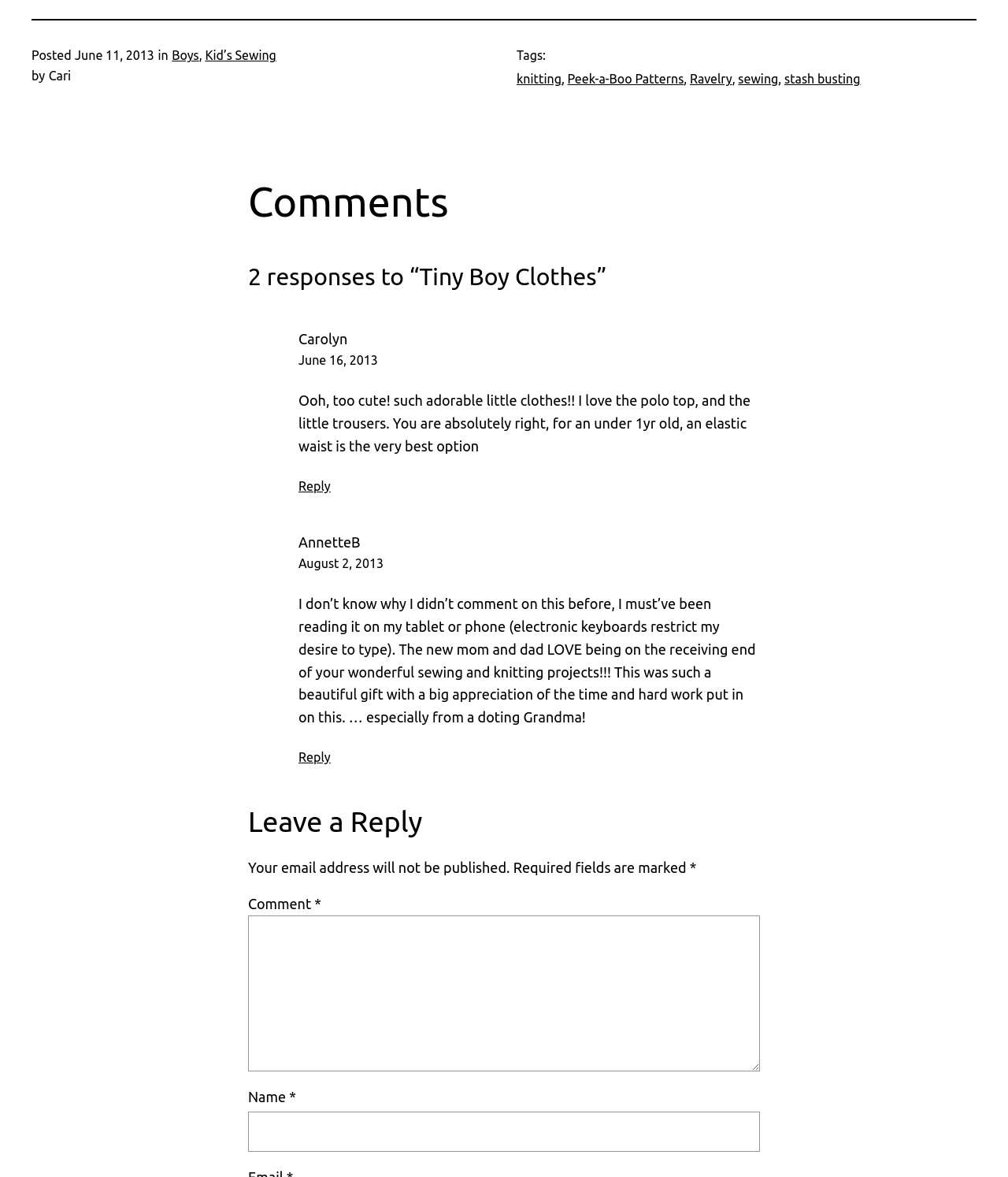Please determine the bounding box coordinates of the section I need to click to accomplish this instruction: "Type in the 'Comment' textbox".

[0.246, 0.778, 0.754, 0.91]